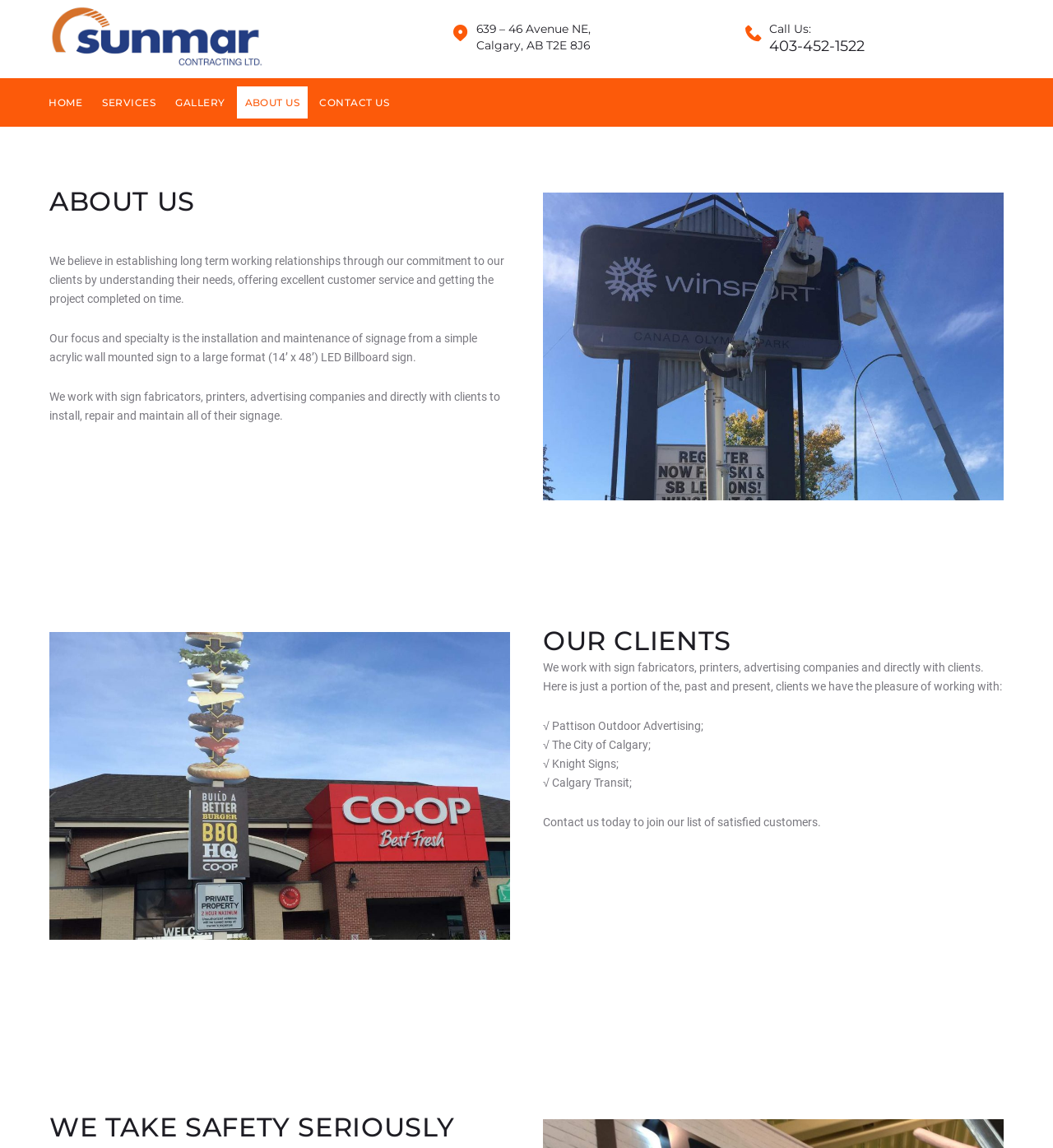Locate the bounding box of the UI element based on this description: "Gallery". Provide four float numbers between 0 and 1 as [left, top, right, bottom].

[0.159, 0.098, 0.221, 0.127]